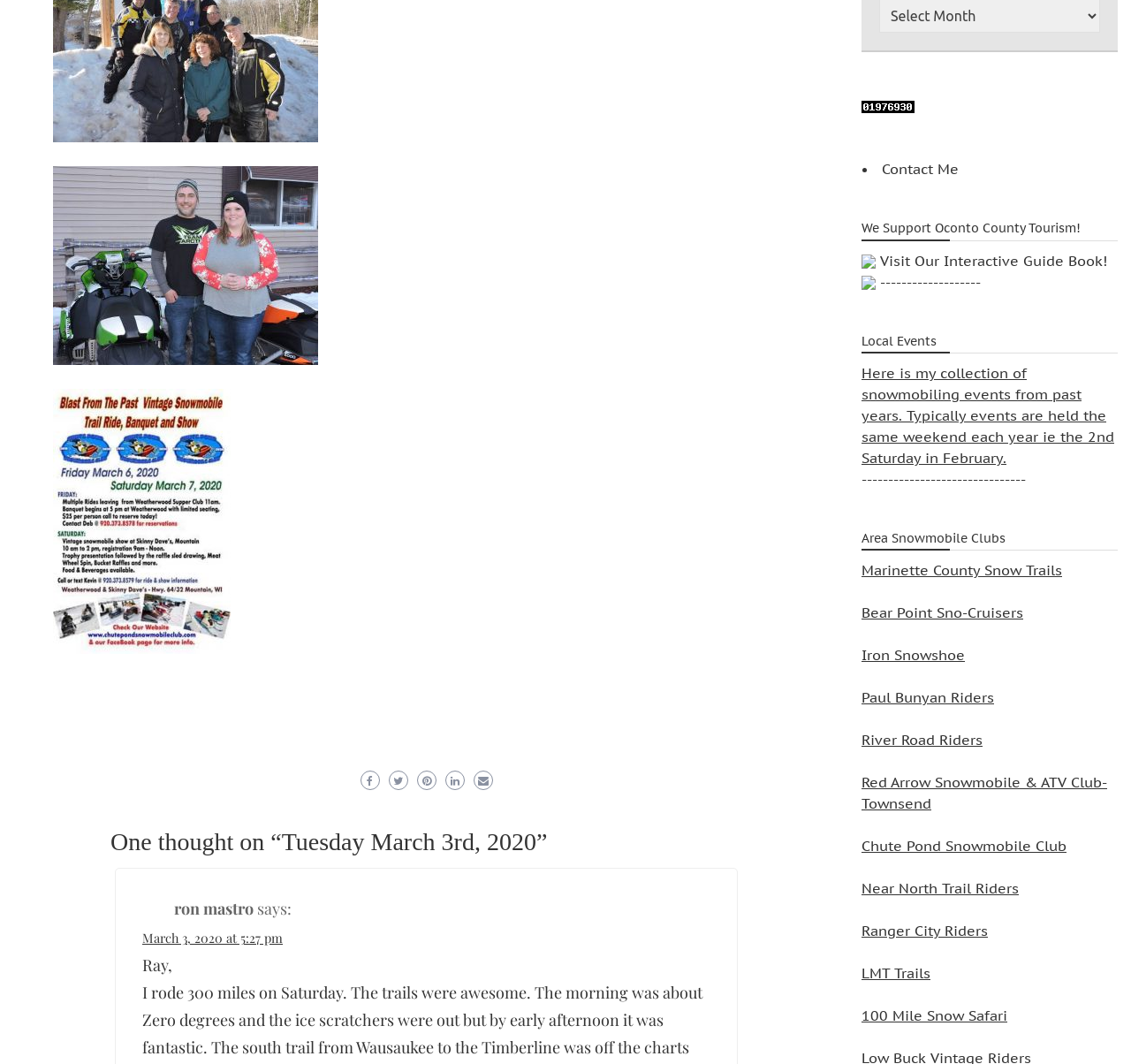What is the name of the person who wrote the comment?
Based on the screenshot, respond with a single word or phrase.

ron mastro